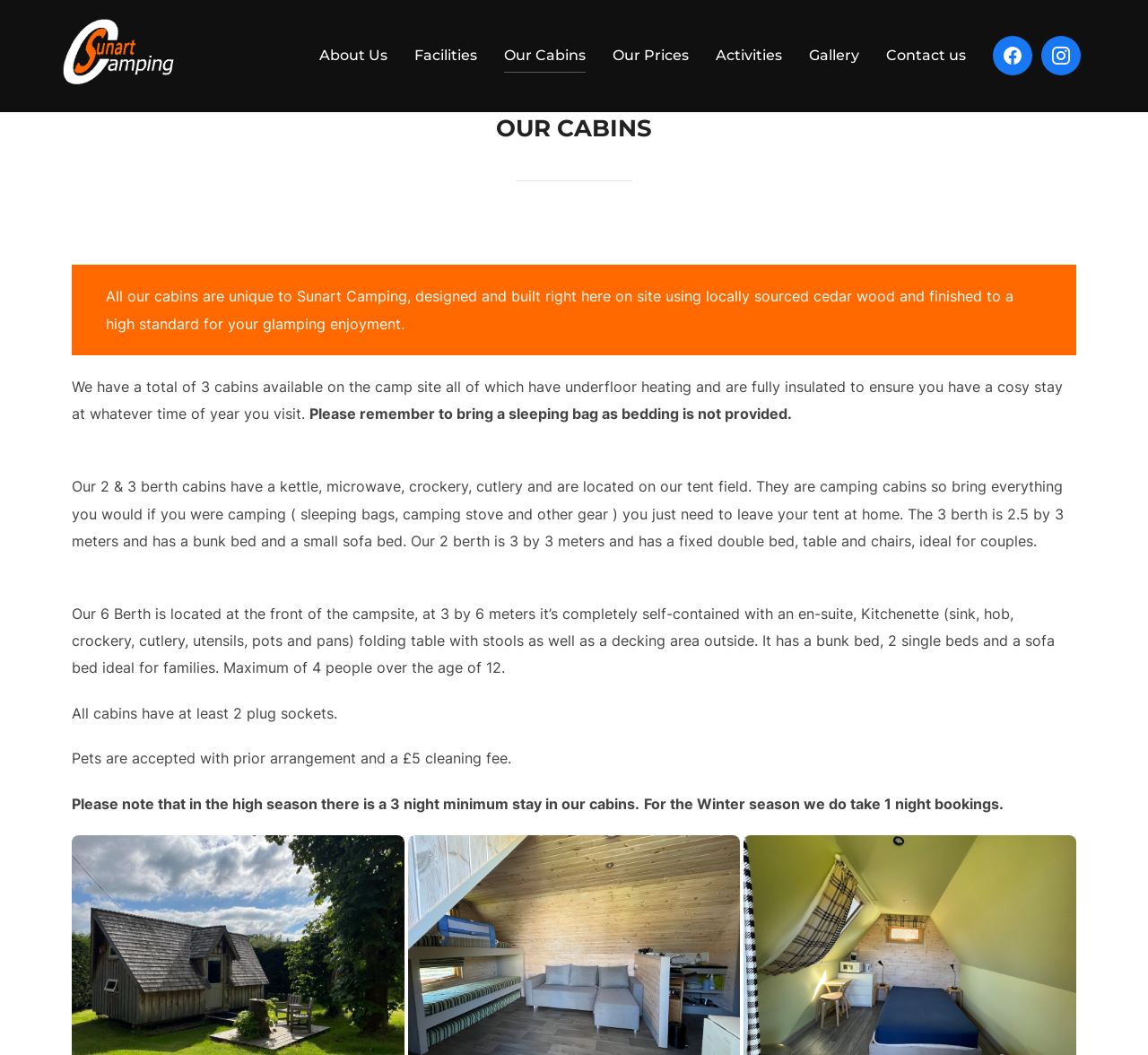For the following element description, predict the bounding box coordinates in the format (top-left x, top-left y, bottom-right x, bottom-right y). All values should be floating point numbers between 0 and 1. Description: Our Cabins

[0.439, 0.037, 0.51, 0.069]